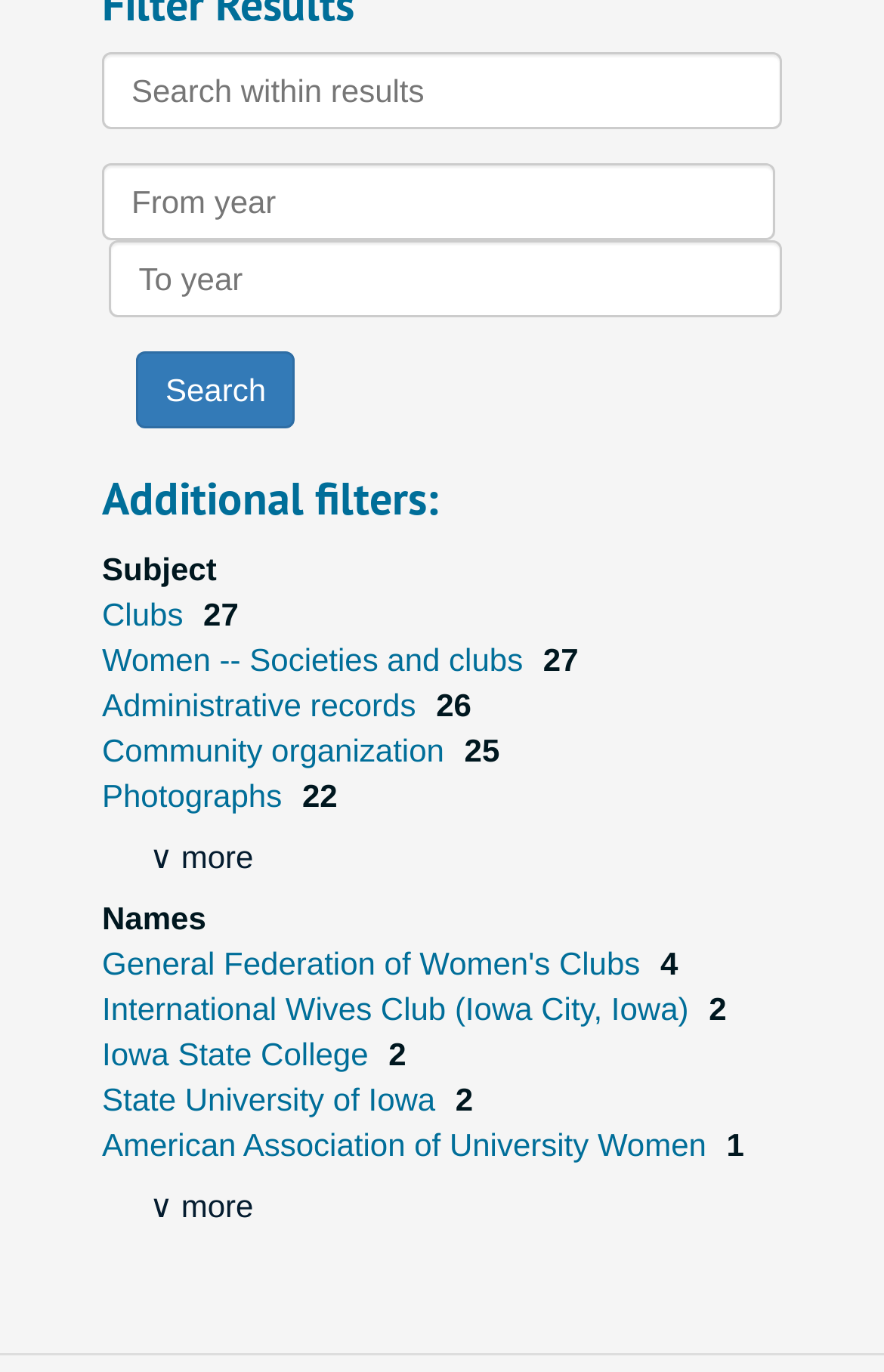Refer to the image and answer the question with as much detail as possible: What is the purpose of the 'Search within results' textbox?

The 'Search within results' textbox is used to search for specific keywords or phrases within the search results. This is evident from the label 'Search within results' next to the textbox, indicating that it is meant for refining the search results.